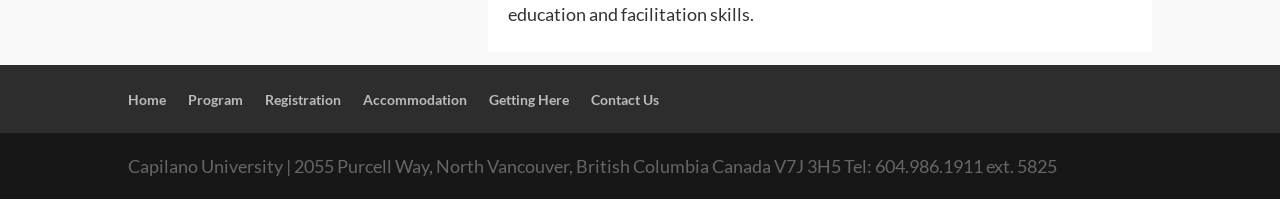What is the university's address?
Using the information from the image, give a concise answer in one word or a short phrase.

2055 Purcell Way, North Vancouver, British Columbia Canada V7J 3H5